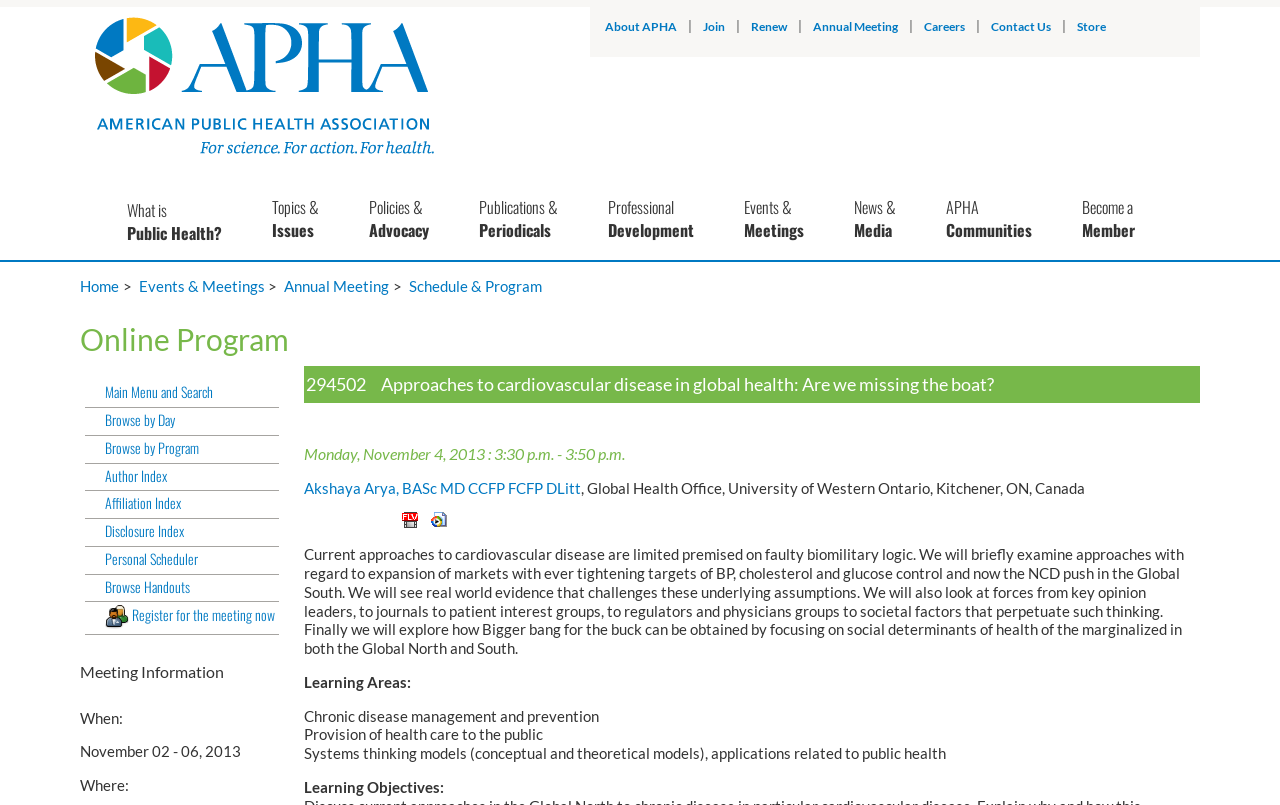Provide a short answer using a single word or phrase for the following question: 
What is the topic of the program related to?

Chronic disease management and prevention